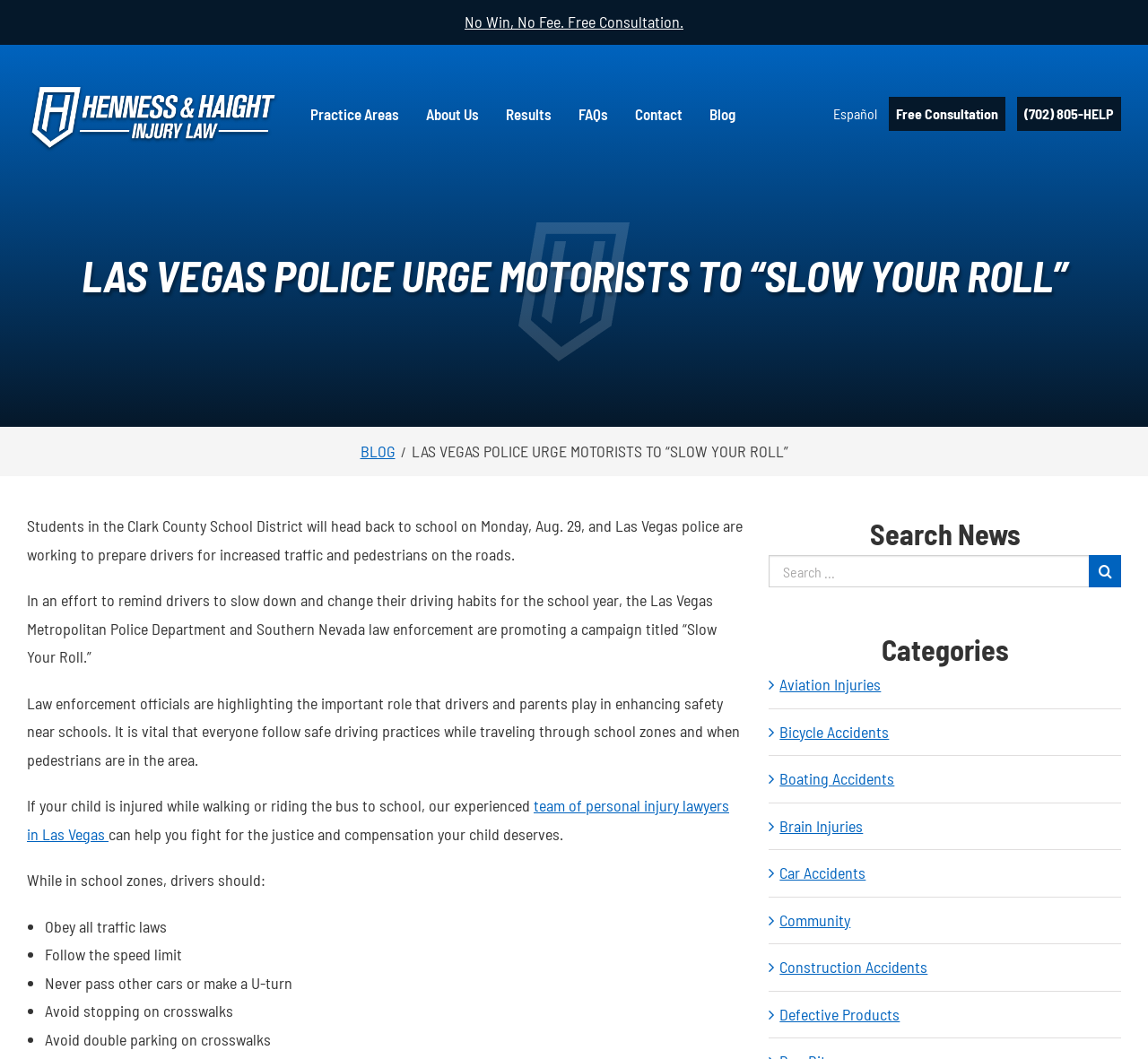What should drivers avoid doing on crosswalks?
Based on the screenshot, give a detailed explanation to answer the question.

According to the webpage, drivers should avoid stopping on crosswalks and double parking on crosswalks. This is mentioned in the list of safe driving practices that drivers should follow while traveling through school zones and when pedestrians are in the area.